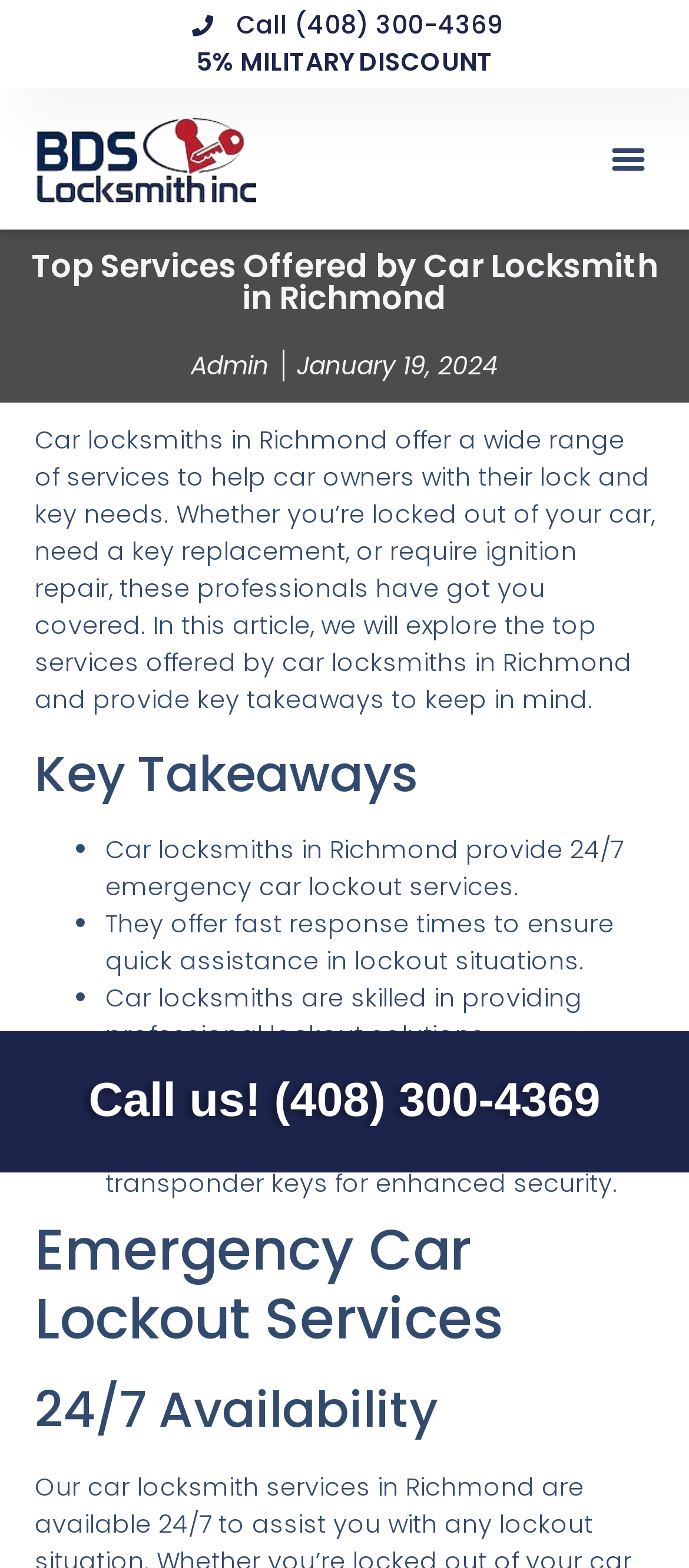With reference to the screenshot, provide a detailed response to the question below:
What is the purpose of the article?

The purpose of the article can be inferred from the introductory paragraph, which states that the article will explore the top services offered by car locksmiths in Richmond. The article aims to inform readers about the services provided by car locksmiths in Richmond.